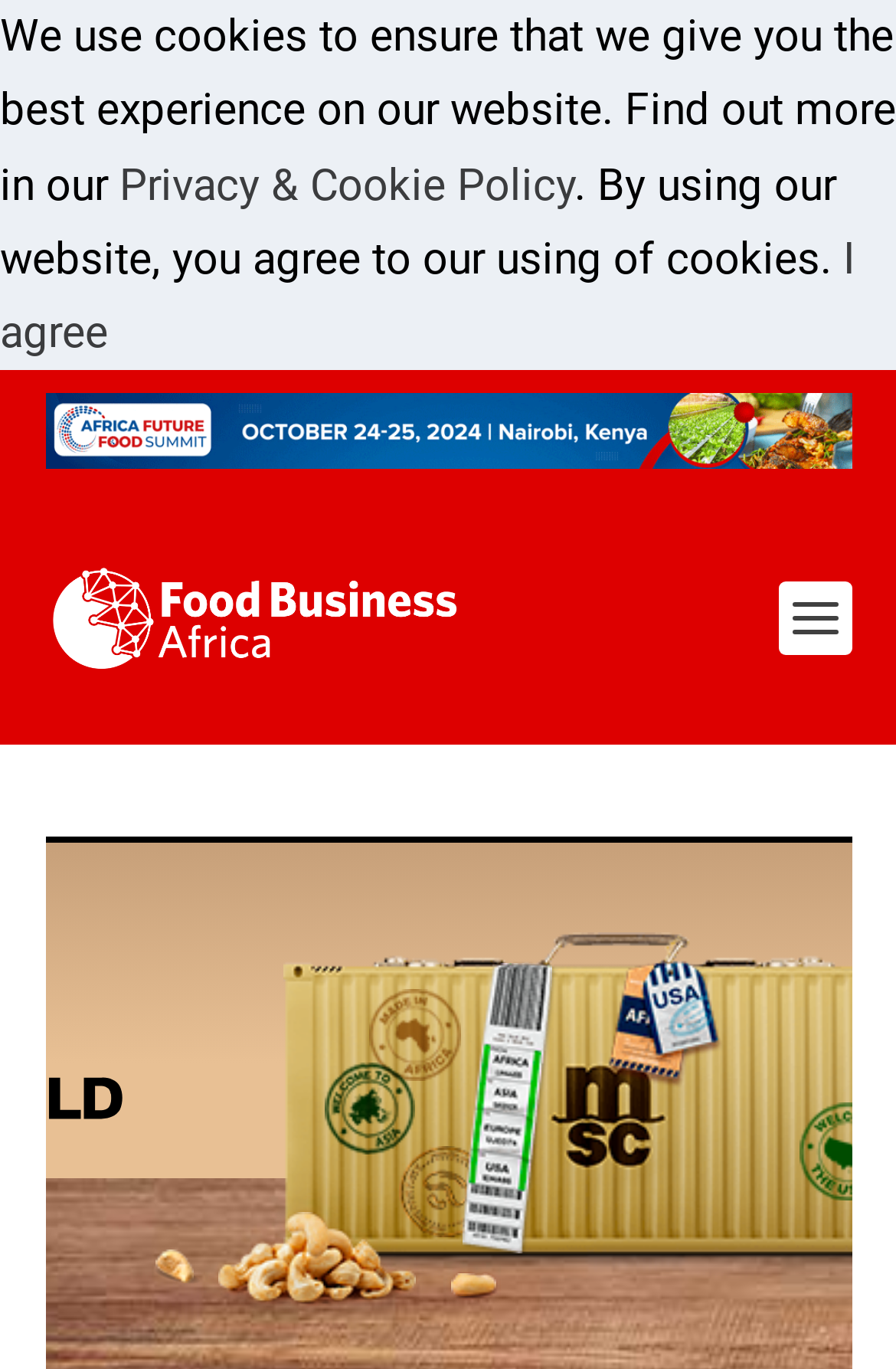Determine the bounding box for the UI element that matches this description: "alt="Advertisement"".

[0.05, 0.288, 0.95, 0.343]